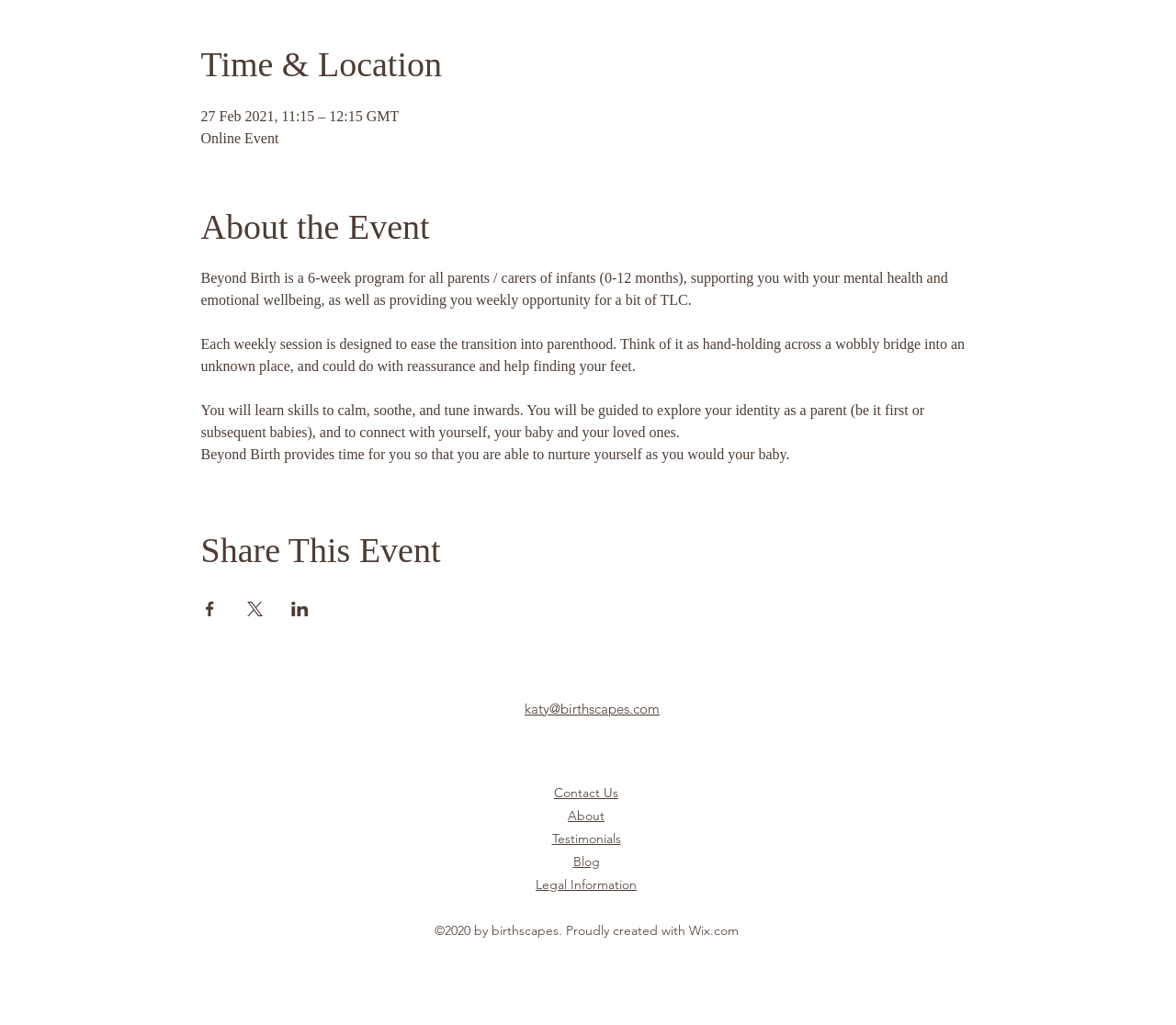What is the date of the online event?
Please provide a full and detailed response to the question.

I found the date of the online event by looking at the 'Time & Location' section, which is a heading on the webpage. Under this section, I found the text '27 Feb 2021, 11:15 – 12:15 GMT', which indicates the date and time of the event.